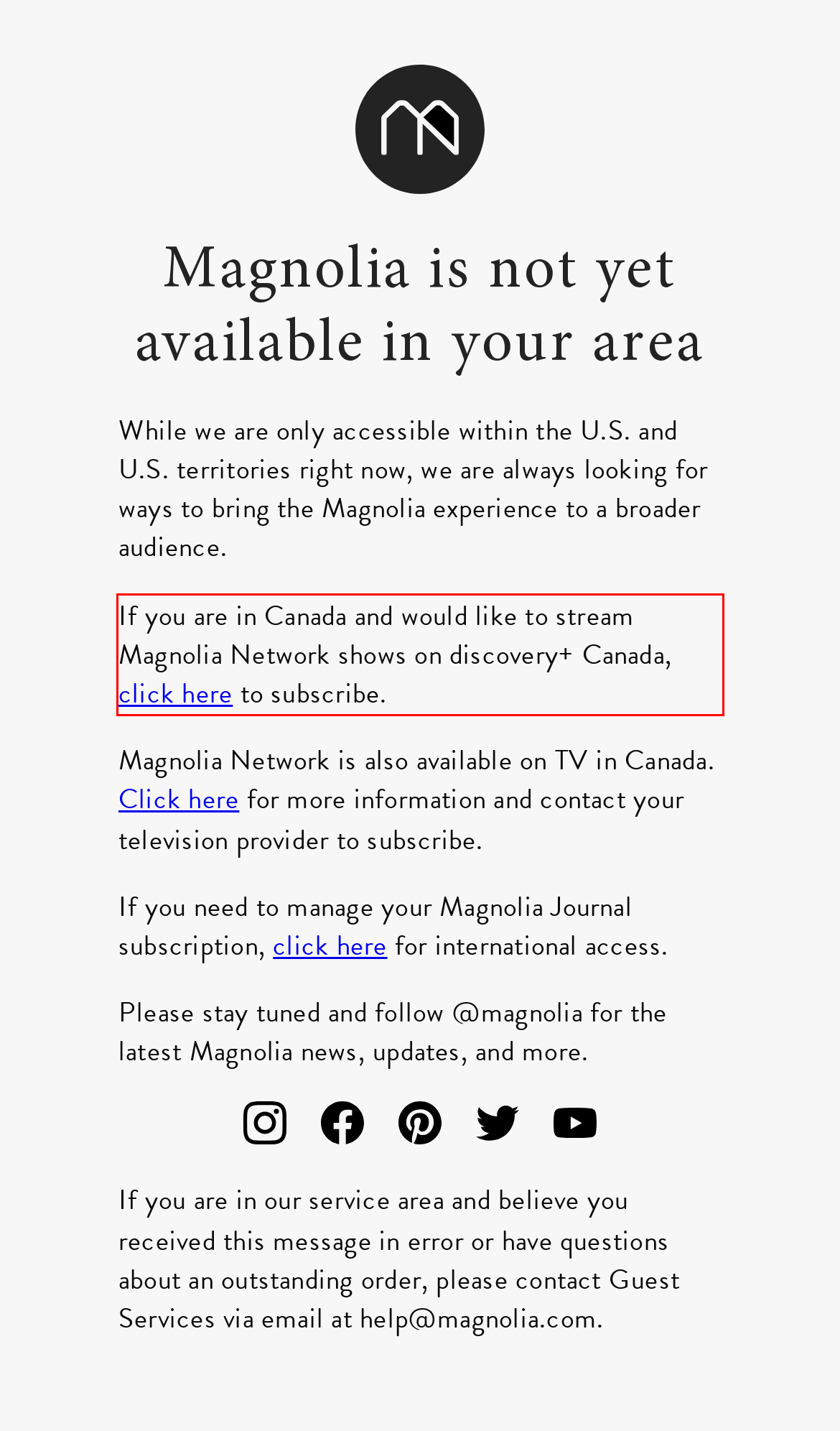Observe the screenshot of the webpage that includes a red rectangle bounding box. Conduct OCR on the content inside this red bounding box and generate the text.

If you are in Canada and would like to stream Magnolia Network shows on discovery+ Canada, click here to subscribe.